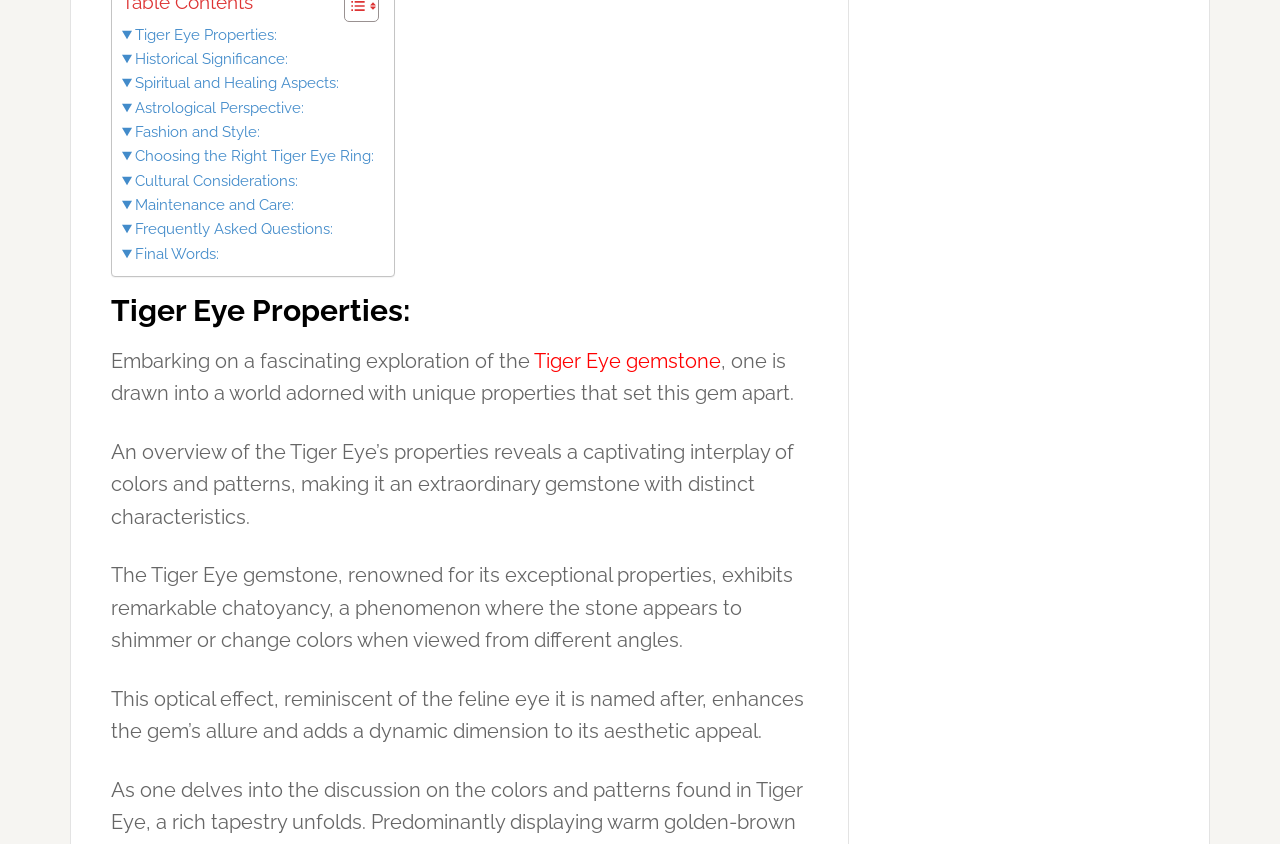Return the bounding box coordinates of the UI element that corresponds to this description: "Historical Significance:". The coordinates must be given as four float numbers in the range of 0 and 1, [left, top, right, bottom].

[0.095, 0.056, 0.225, 0.085]